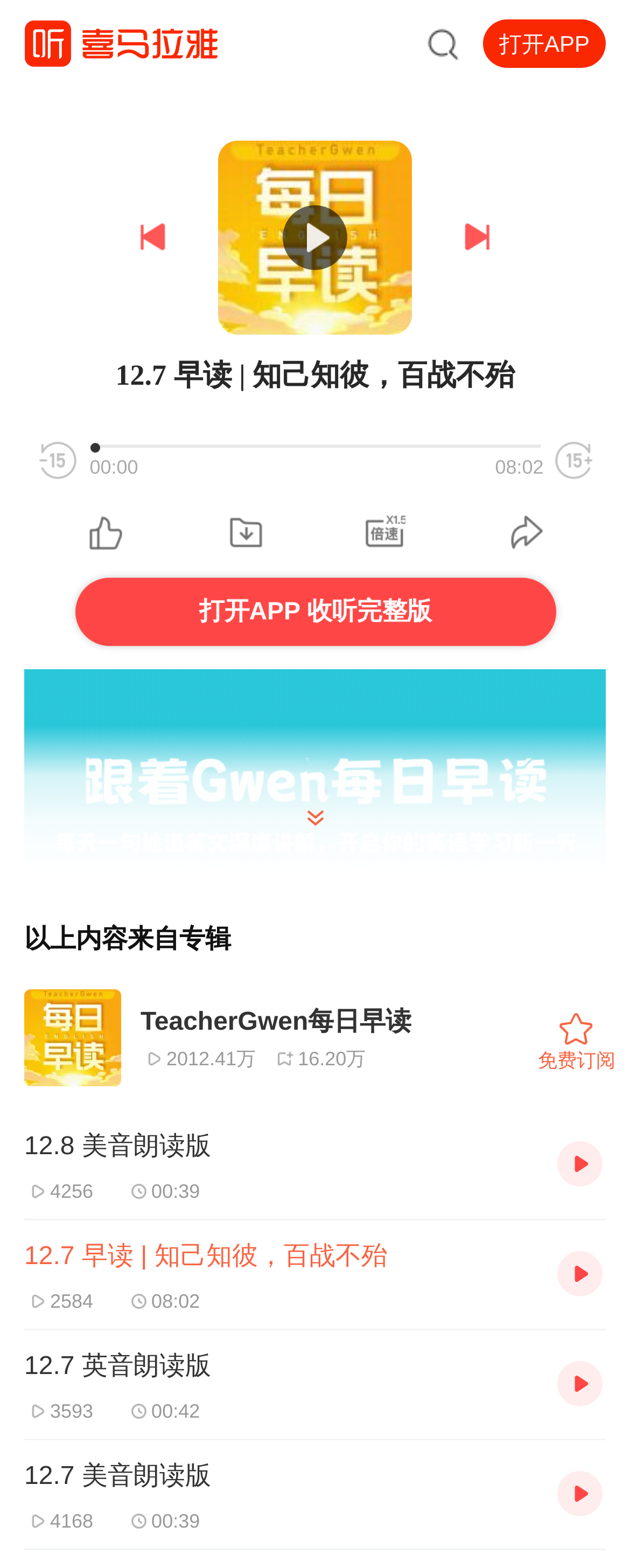Provide your answer to the question using just one word or phrase: How many times has the audio been listened to?

2584